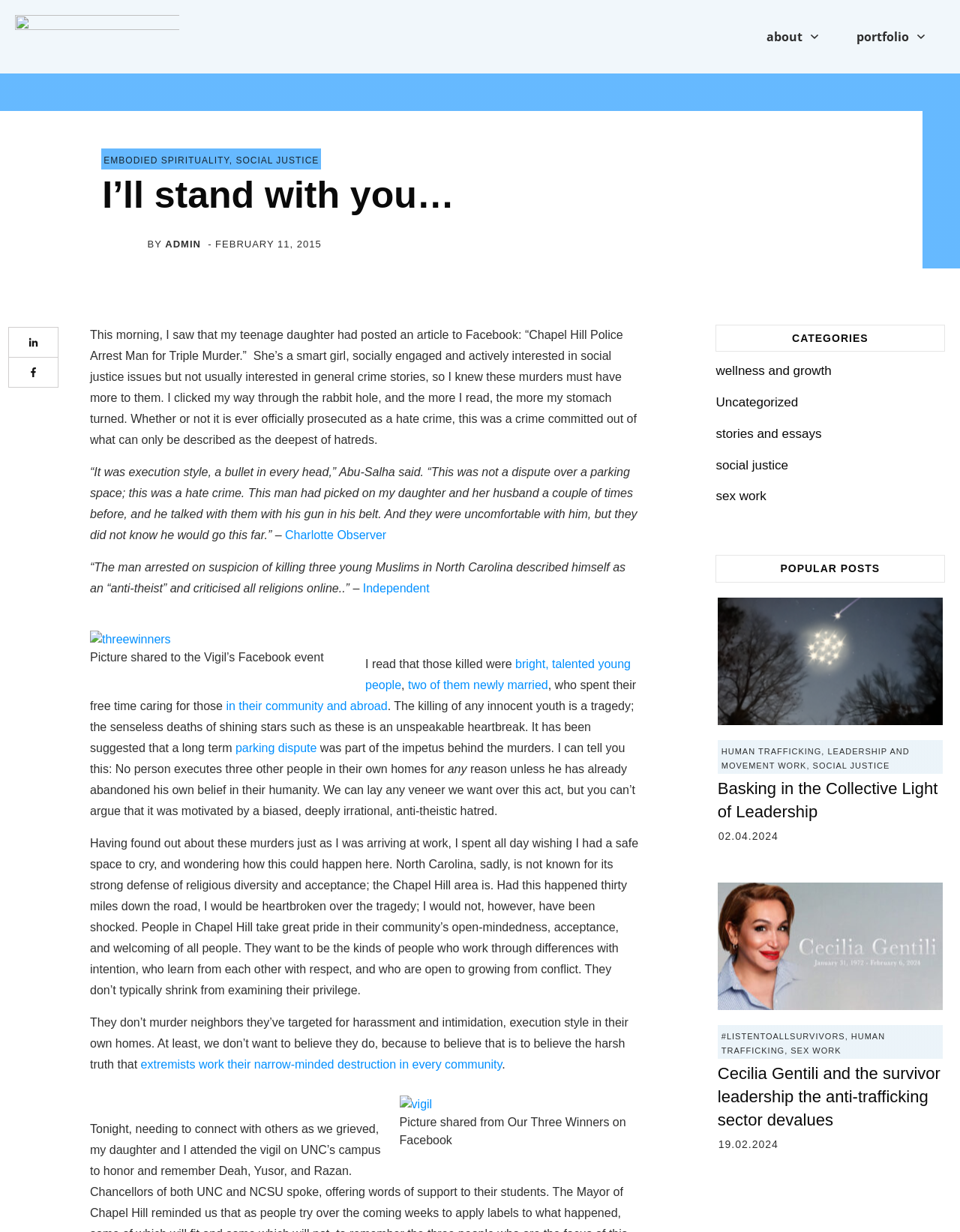What is the topic of the article with the heading 'Cecilia Gentili and the survivor leadership the anti-trafficking sector devalues'? Look at the image and give a one-word or short phrase answer.

Human trafficking